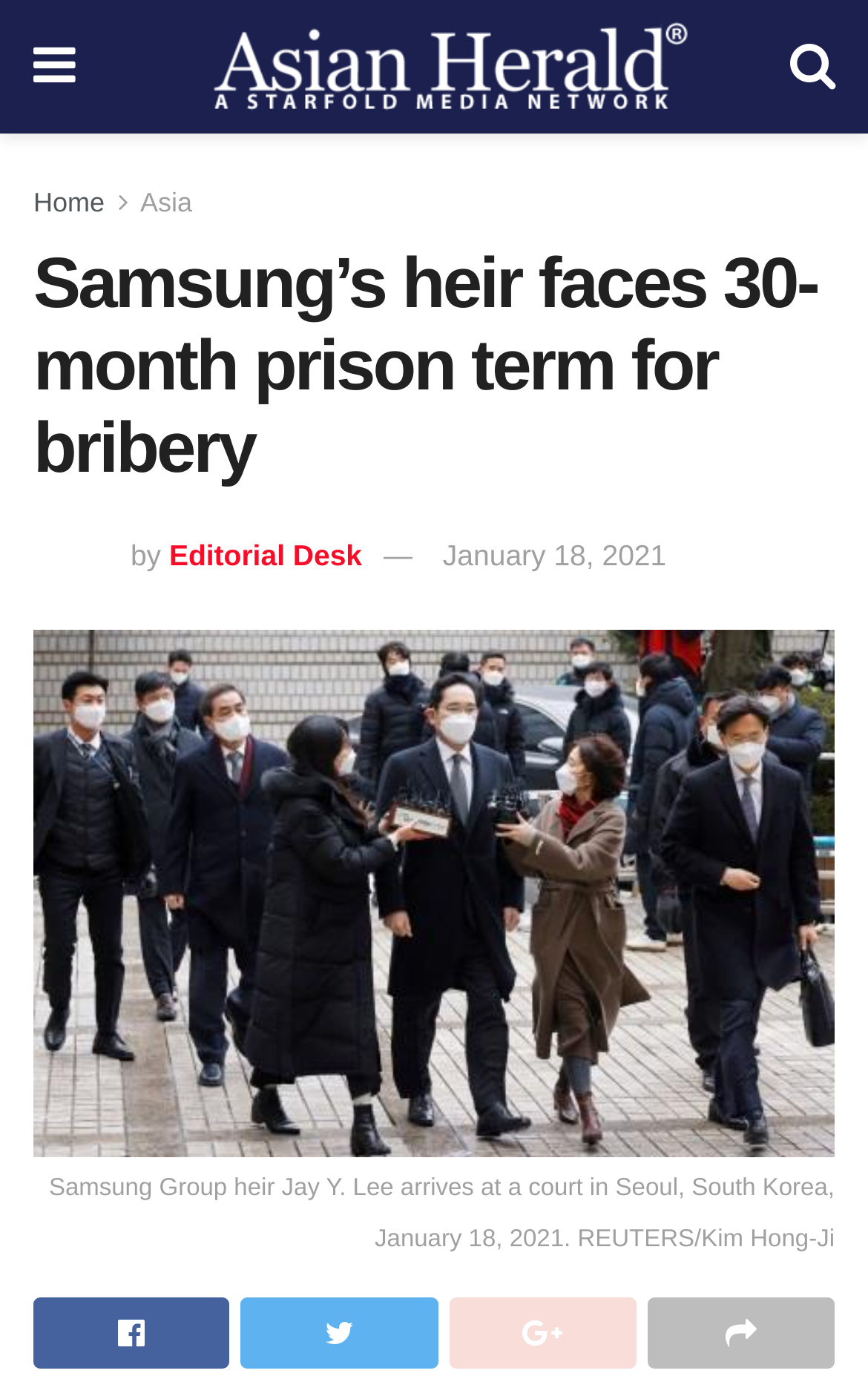Based on the element description Editorial Desk, identify the bounding box of the UI element in the given webpage screenshot. The coordinates should be in the format (top-left x, top-left y, bottom-right x, bottom-right y) and must be between 0 and 1.

[0.195, 0.39, 0.417, 0.414]